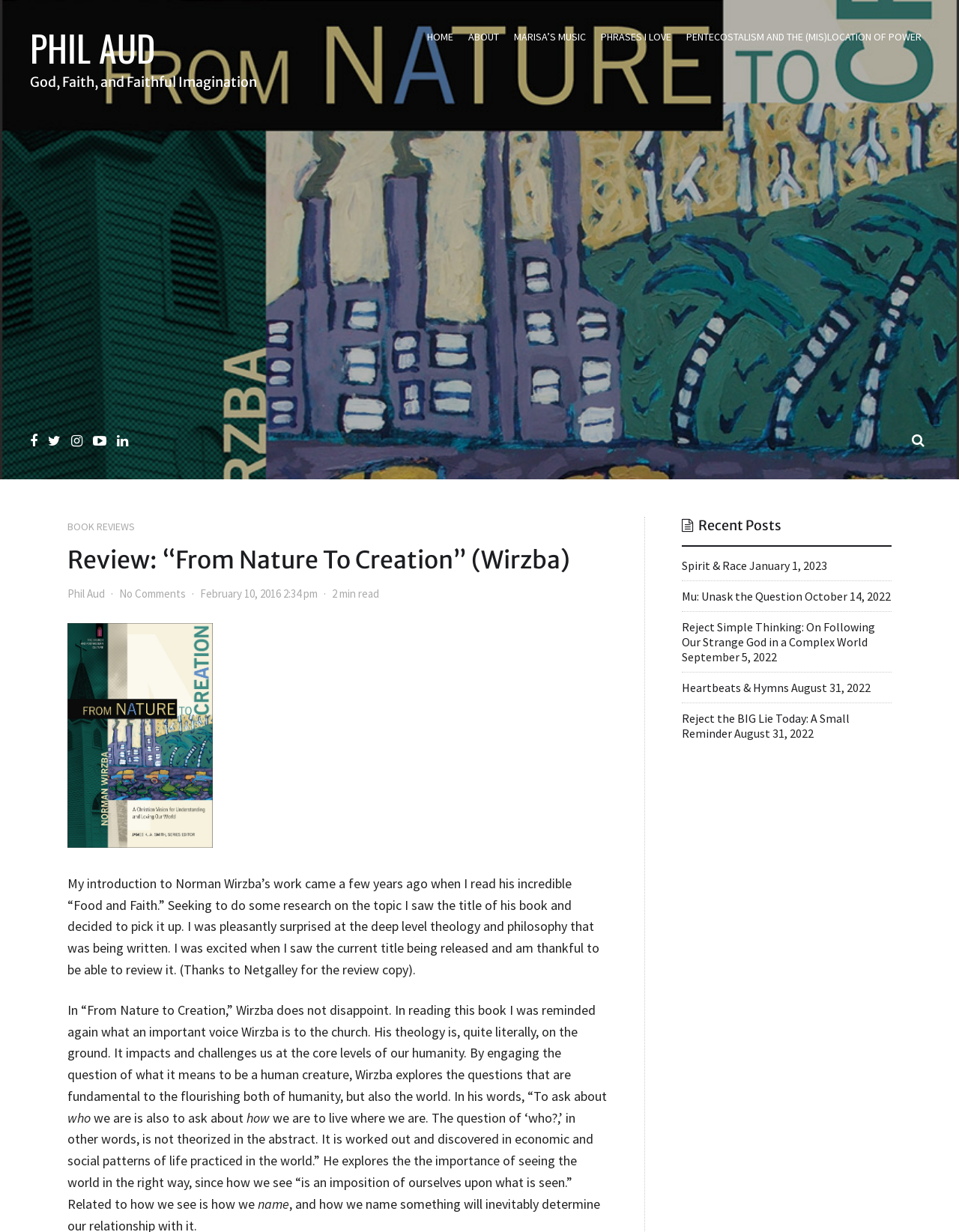Determine the bounding box coordinates of the clickable area required to perform the following instruction: "Click on the 'BOOK REVIEWS' link". The coordinates should be represented as four float numbers between 0 and 1: [left, top, right, bottom].

[0.07, 0.422, 0.141, 0.433]